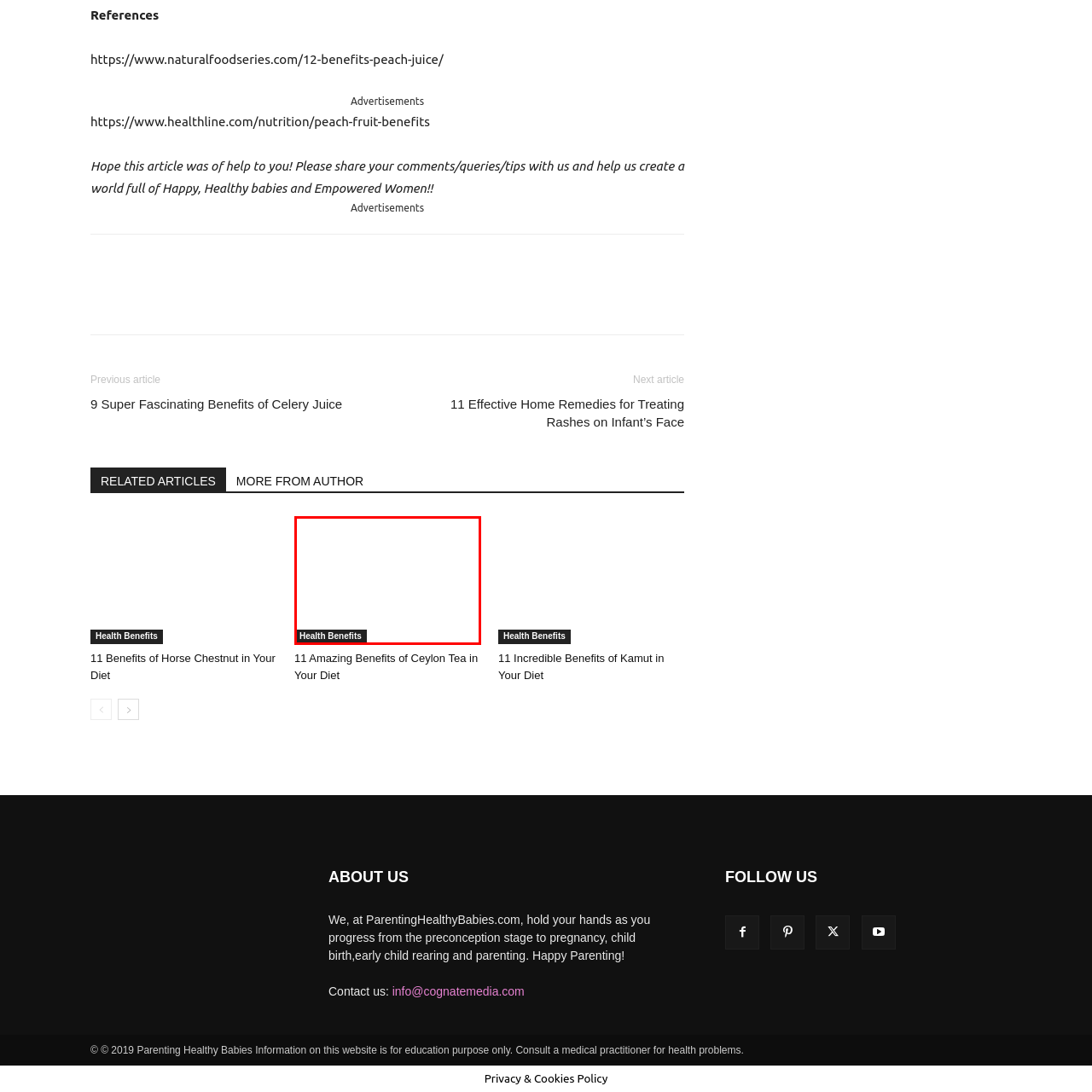Inspect the image bordered by the red bounding box and supply a comprehensive response to the upcoming question based on what you see in the image: What is the purpose of the image?

The prominence of the title 'Health Benefits' suggests that this content aims to inform readers about beneficial aspects, possibly related to a specific ingredient or food item featured in the surrounding text.